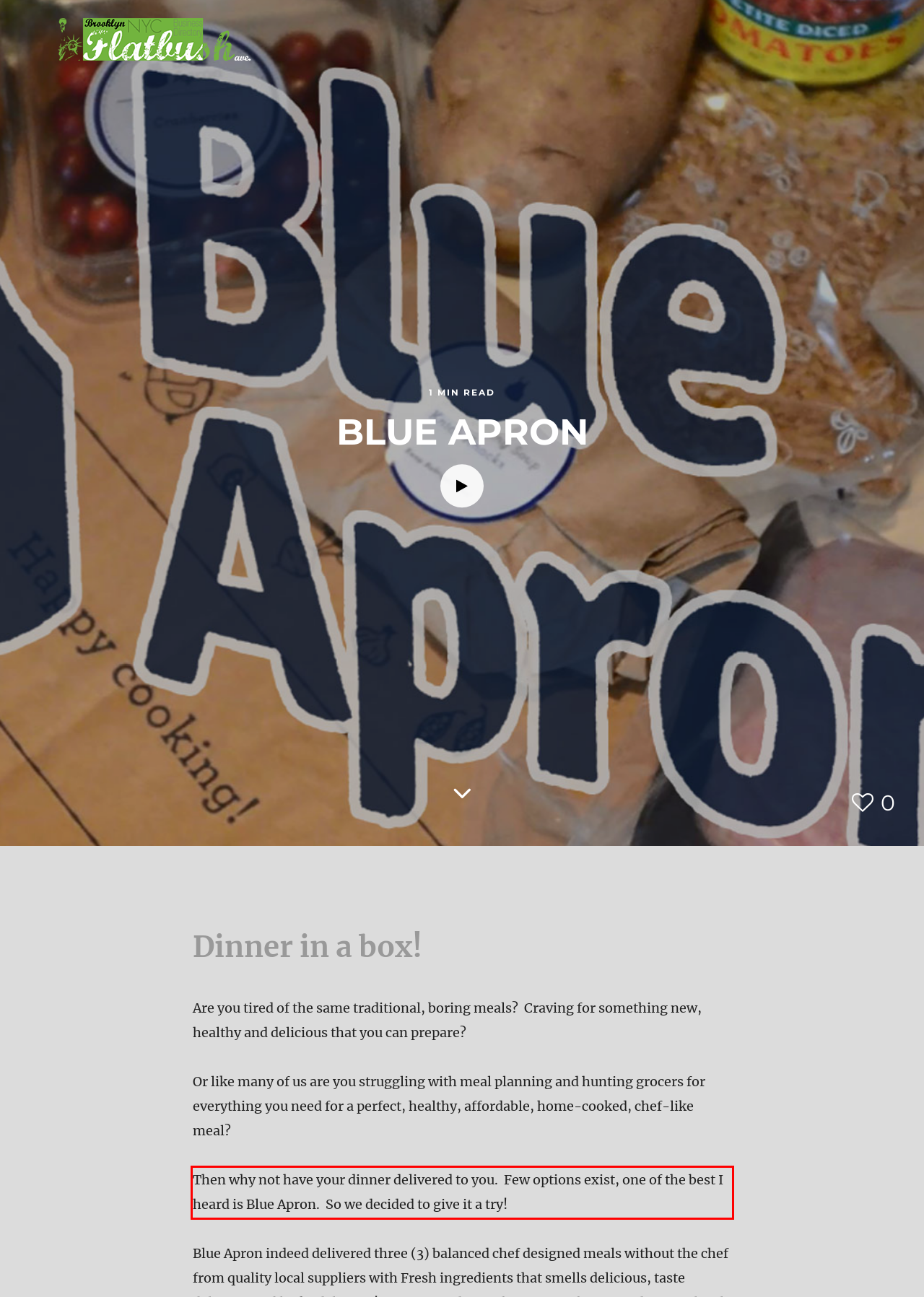Observe the screenshot of the webpage, locate the red bounding box, and extract the text content within it.

Then why not have your dinner delivered to you. Few options exist, one of the best I heard is Blue Apron. So we decided to give it a try!